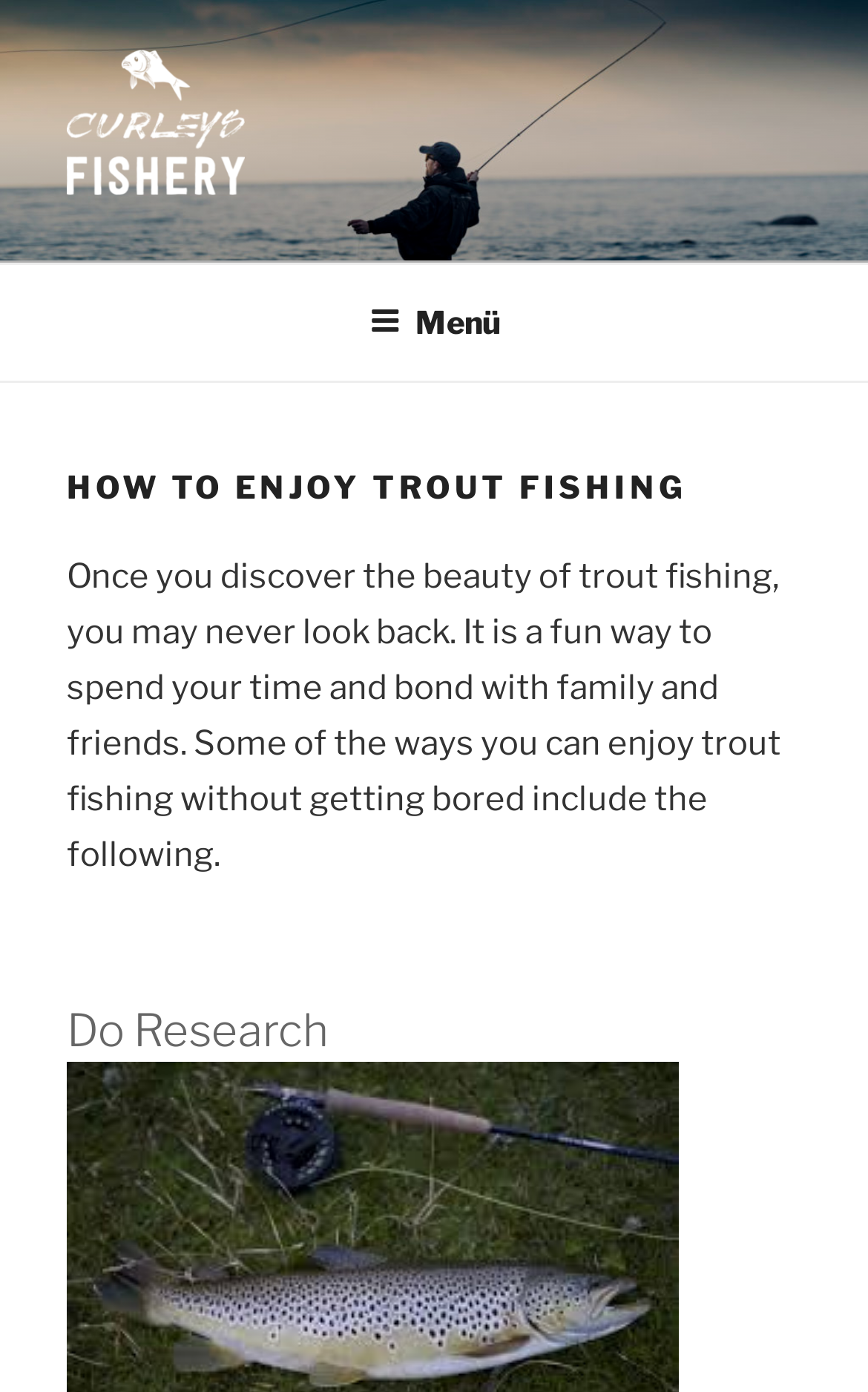Please extract the webpage's main title and generate its text content.

HOW TO ENJOY TROUT FISHING